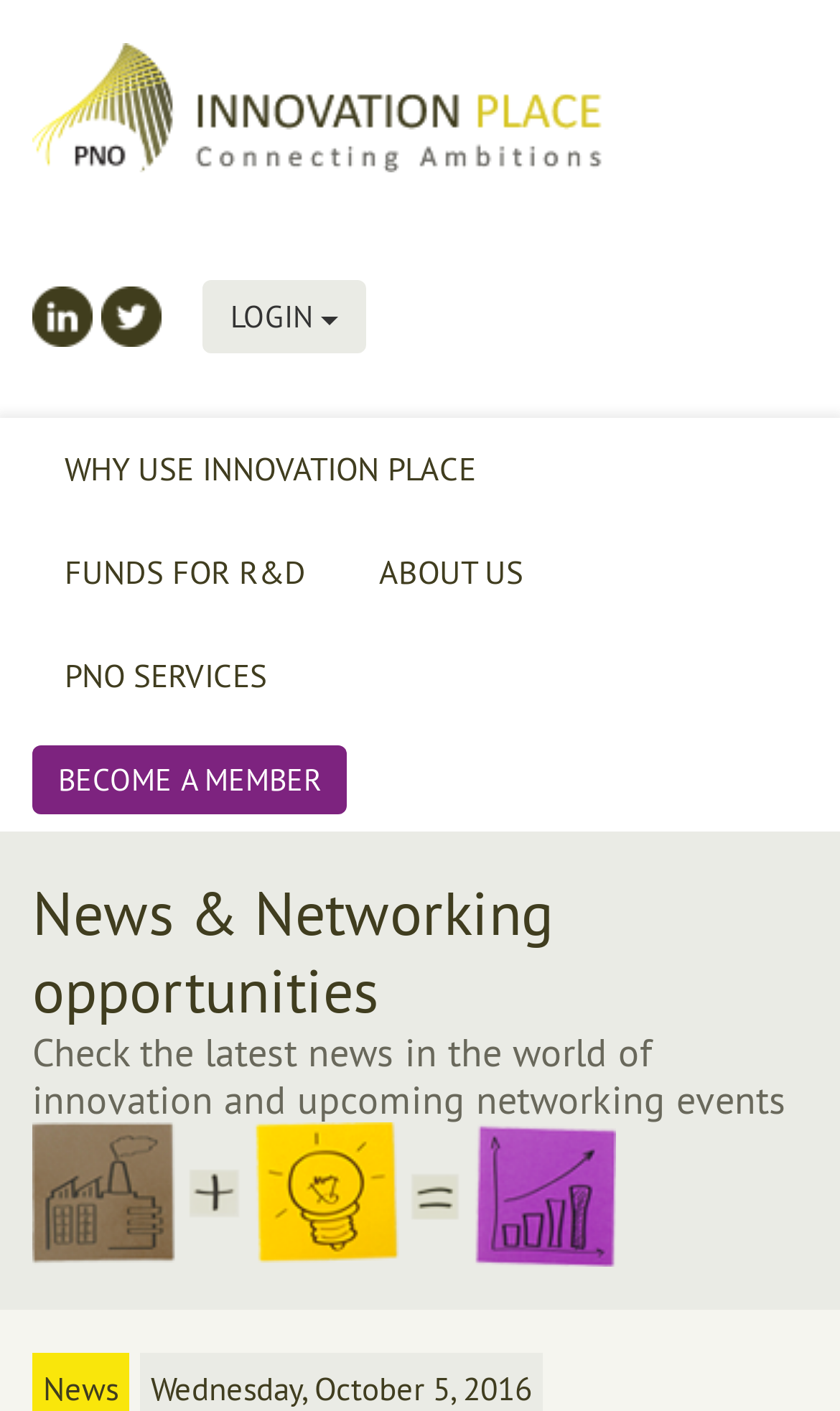Use a single word or phrase to answer the question:
What is the name of the innovation place?

Innovation Place